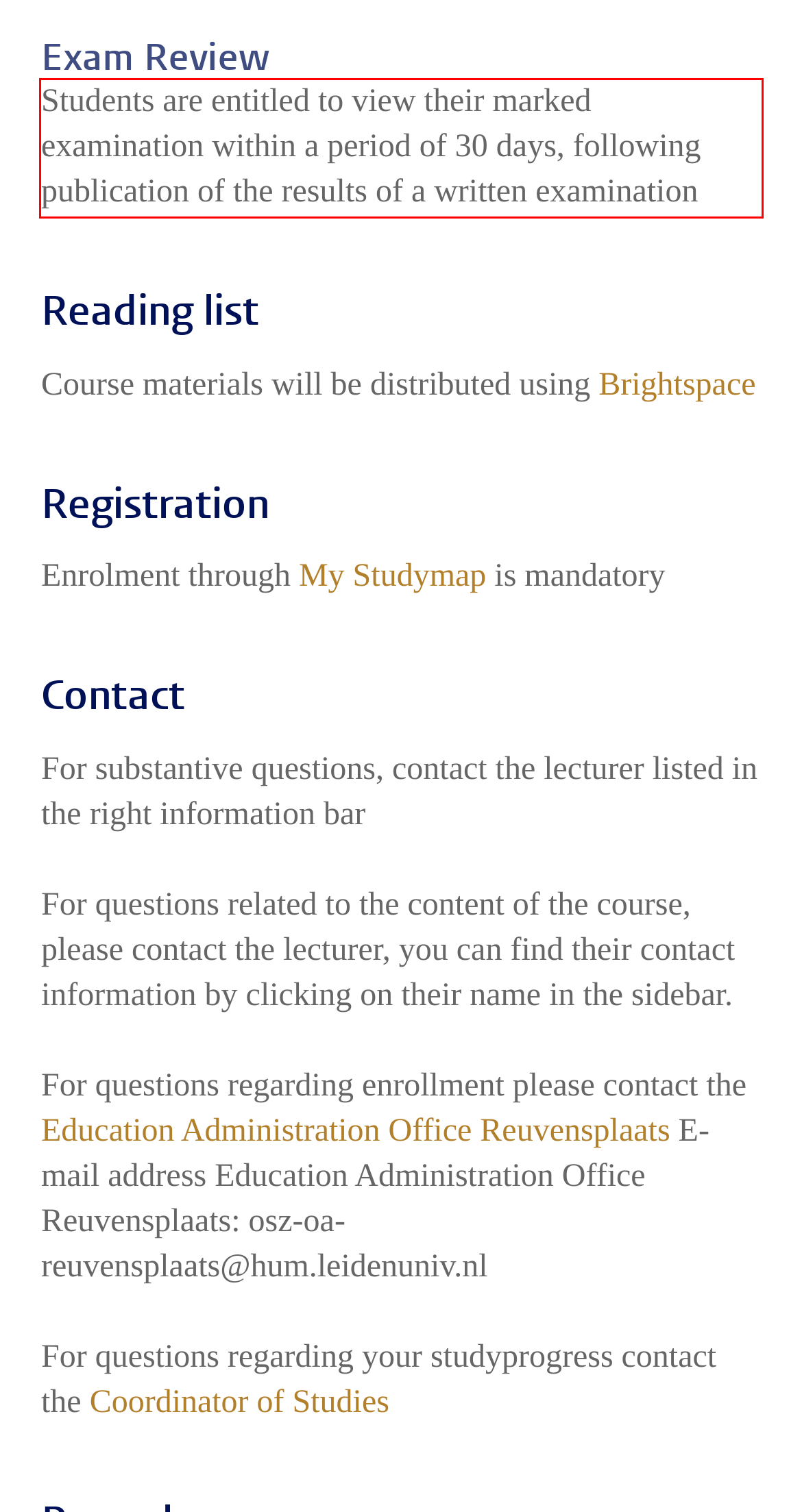In the screenshot of the webpage, find the red bounding box and perform OCR to obtain the text content restricted within this red bounding box.

Students are entitled to view their marked examination within a period of 30 days, following publication of the results of a written examination